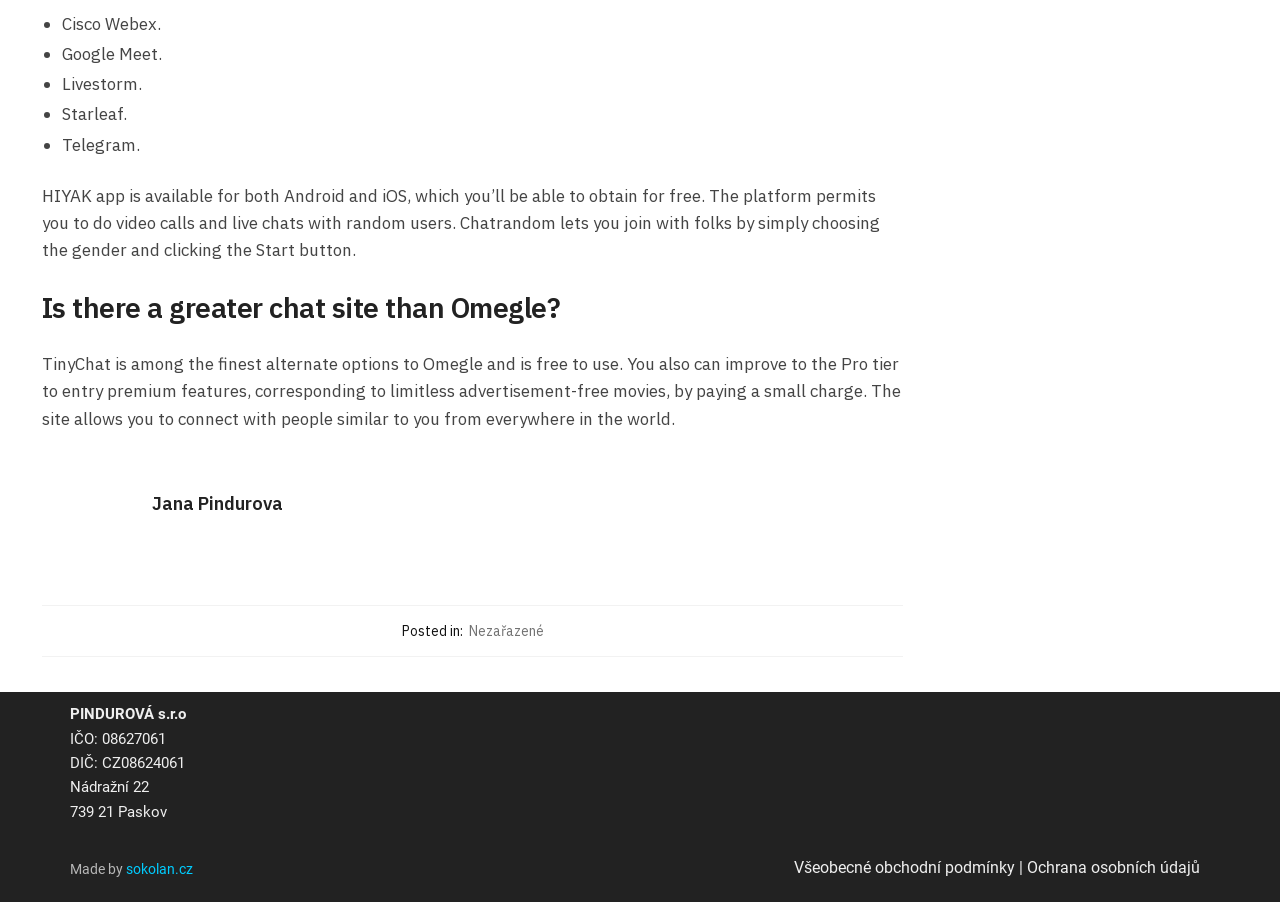Locate the bounding box of the UI element with the following description: "Ochrana osobních údajů".

[0.802, 0.939, 0.938, 0.96]